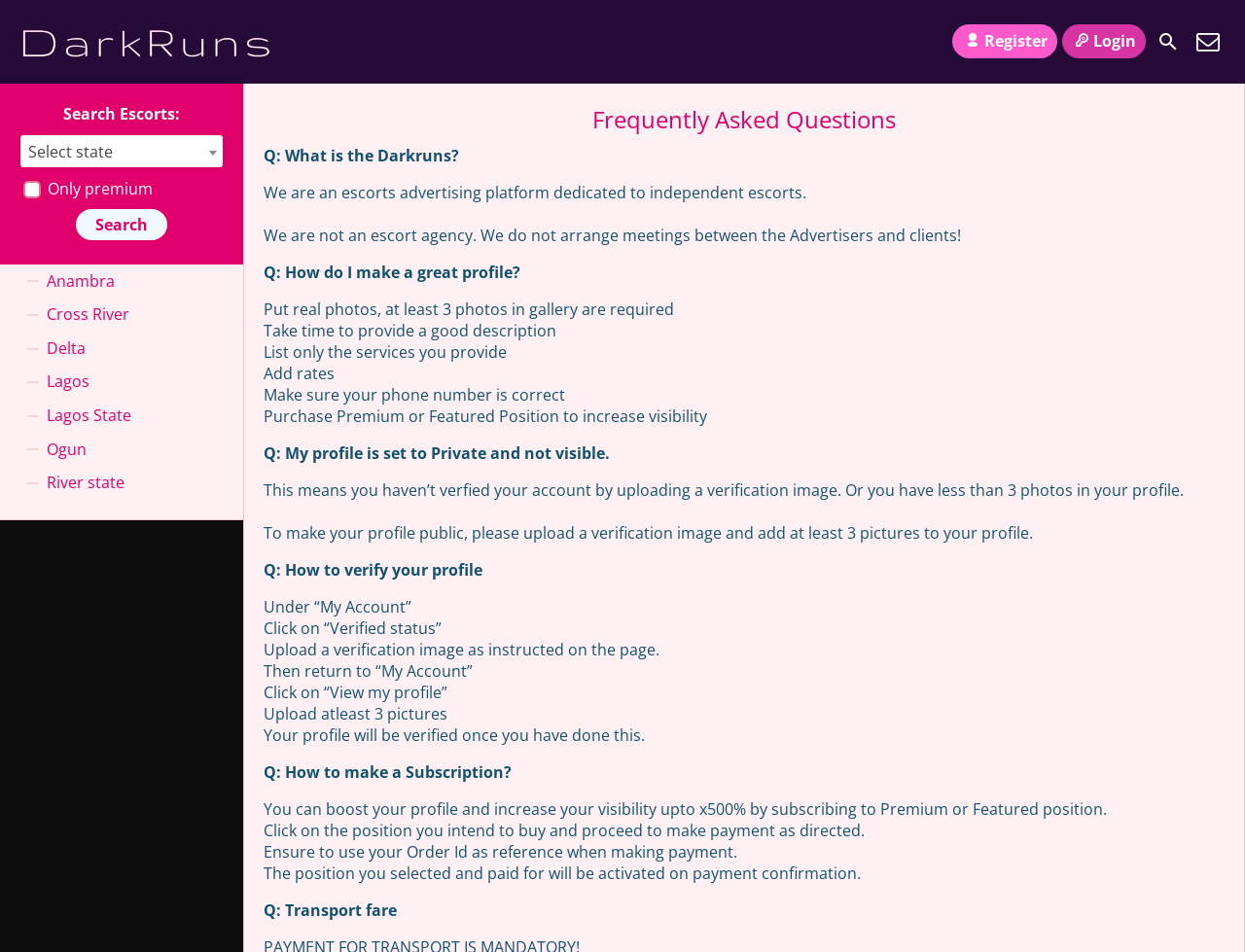Can you determine the bounding box coordinates of the area that needs to be clicked to fulfill the following instruction: "Select a state"?

[0.016, 0.142, 0.179, 0.178]